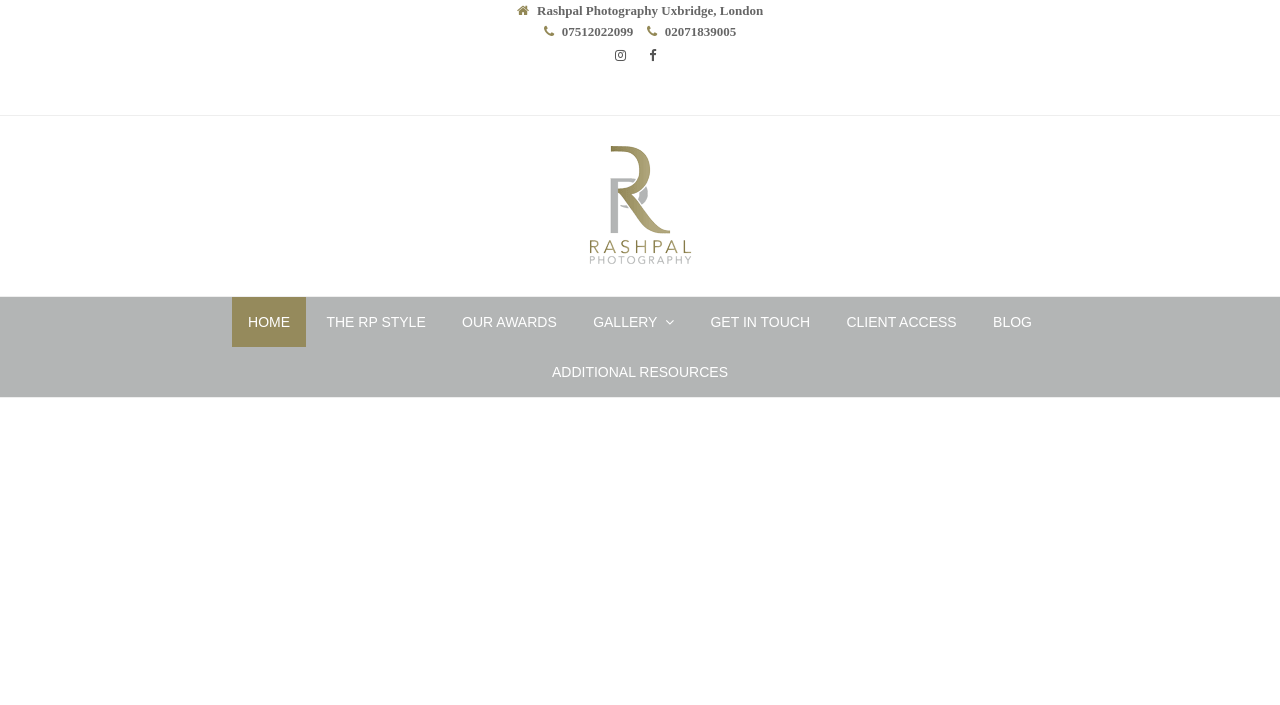Is there a social media link to Instagram?
Based on the image, please offer an in-depth response to the question.

There is a social media link to Instagram, which is represented by the link element 'instagram' located near the top of the webpage.